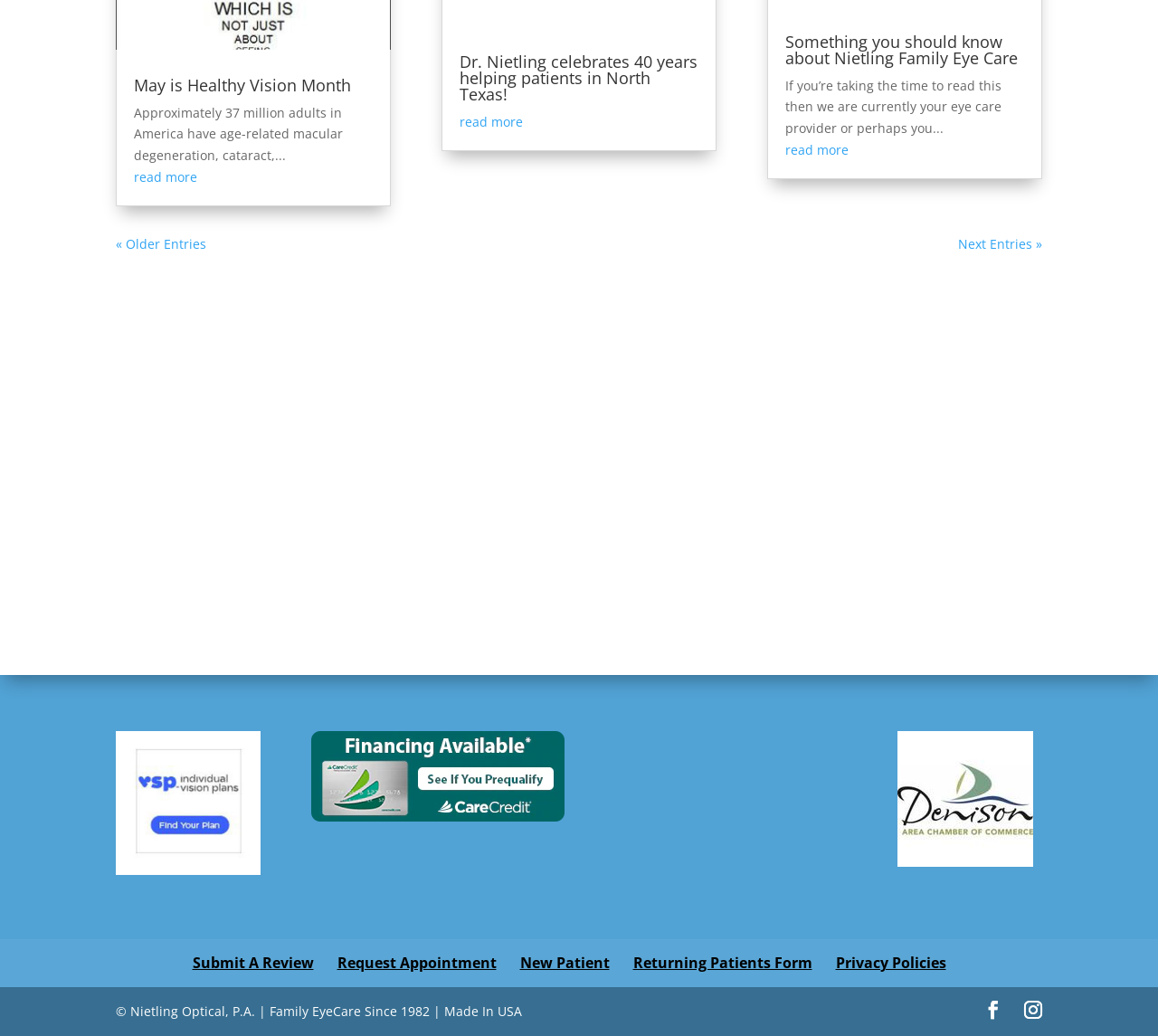Determine the bounding box coordinates of the clickable region to follow the instruction: "Read more about Dr. Nietling celebrates 40 years helping patients in North Texas!".

[0.397, 0.049, 0.602, 0.102]